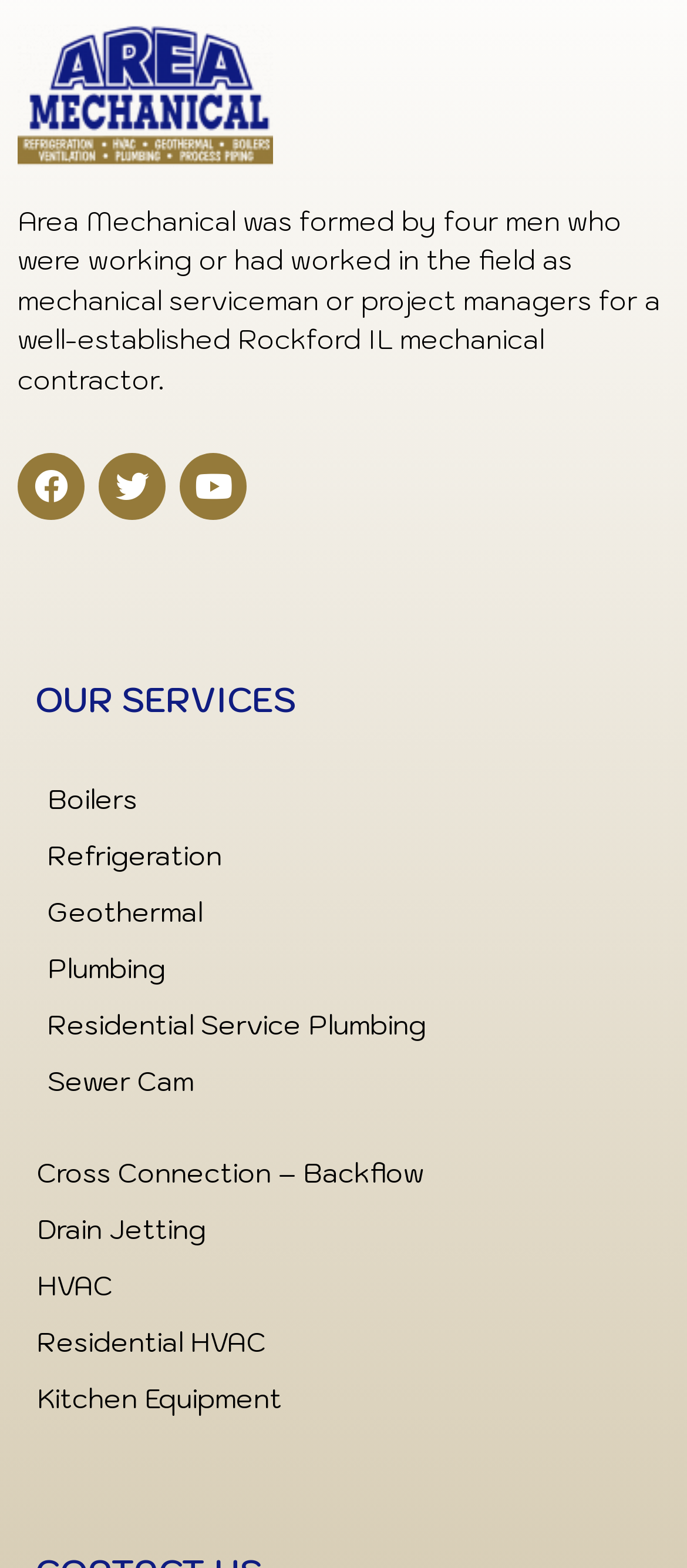Locate the bounding box coordinates of the item that should be clicked to fulfill the instruction: "View Boilers service".

[0.051, 0.492, 0.949, 0.528]